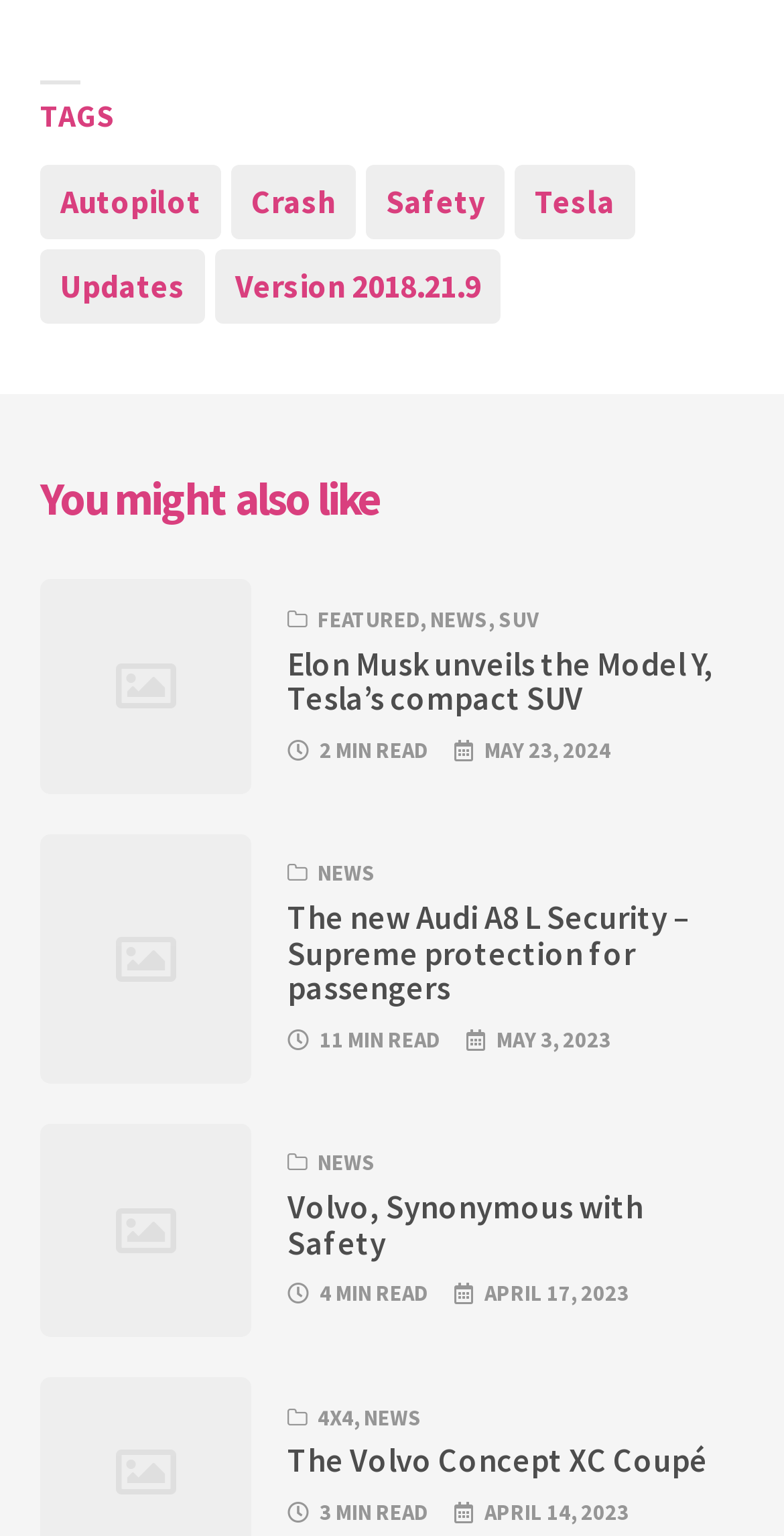Identify the bounding box coordinates of the part that should be clicked to carry out this instruction: "Learn about the Volvo Concept XC Coupé".

[0.367, 0.937, 0.903, 0.963]